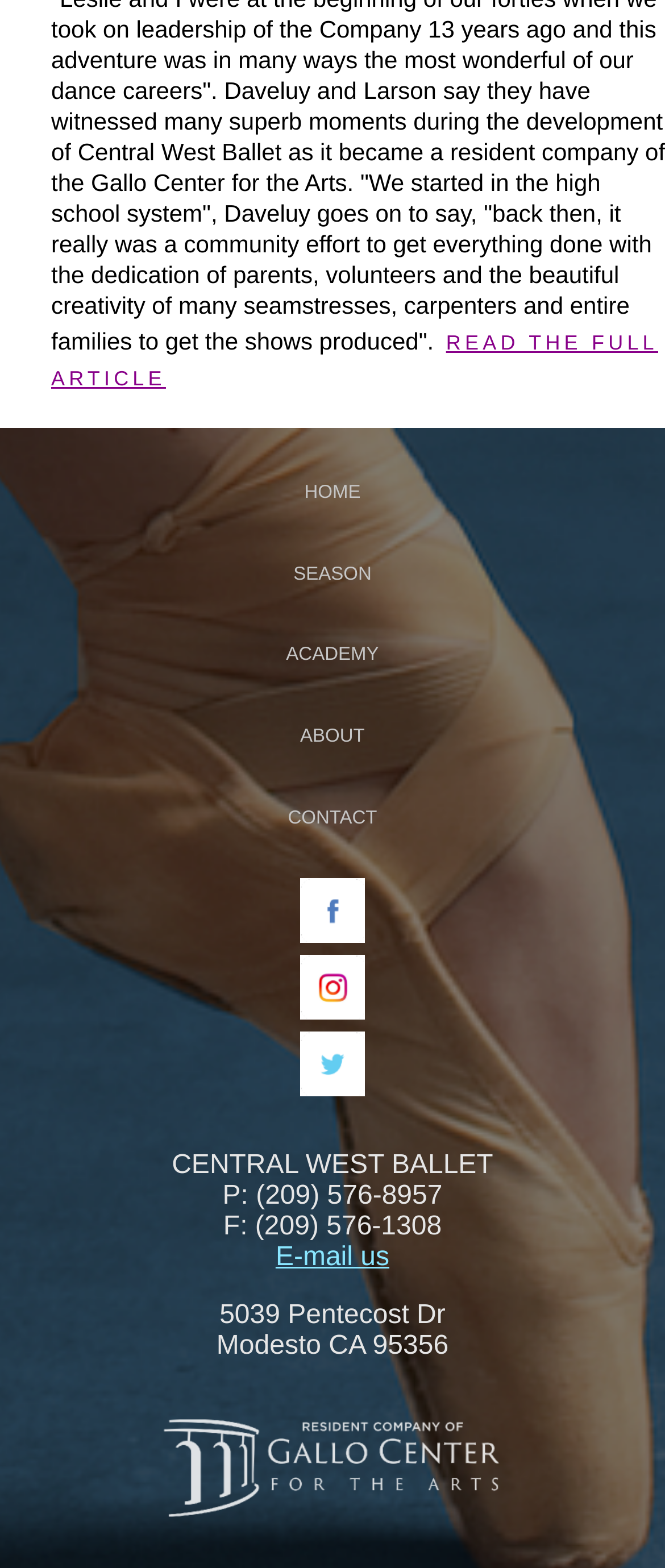Given the webpage screenshot and the description, determine the bounding box coordinates (top-left x, top-left y, bottom-right x, bottom-right y) that define the location of the UI element matching this description: F: (209) 576-1308

[0.336, 0.773, 0.664, 0.792]